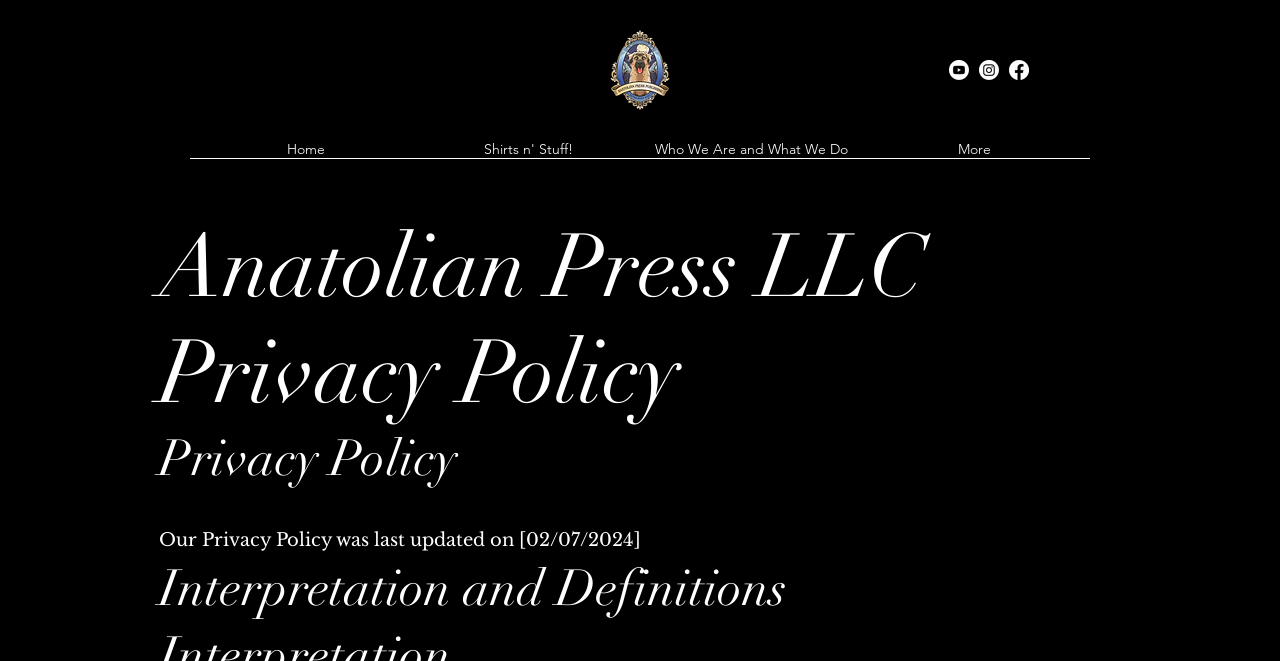What is the first social media platform listed?
Could you give a comprehensive explanation in response to this question?

I looked at the social bar section of the webpage and found that the first link is labeled 'alt.text.label.YouTube', which indicates that YouTube is the first social media platform listed.